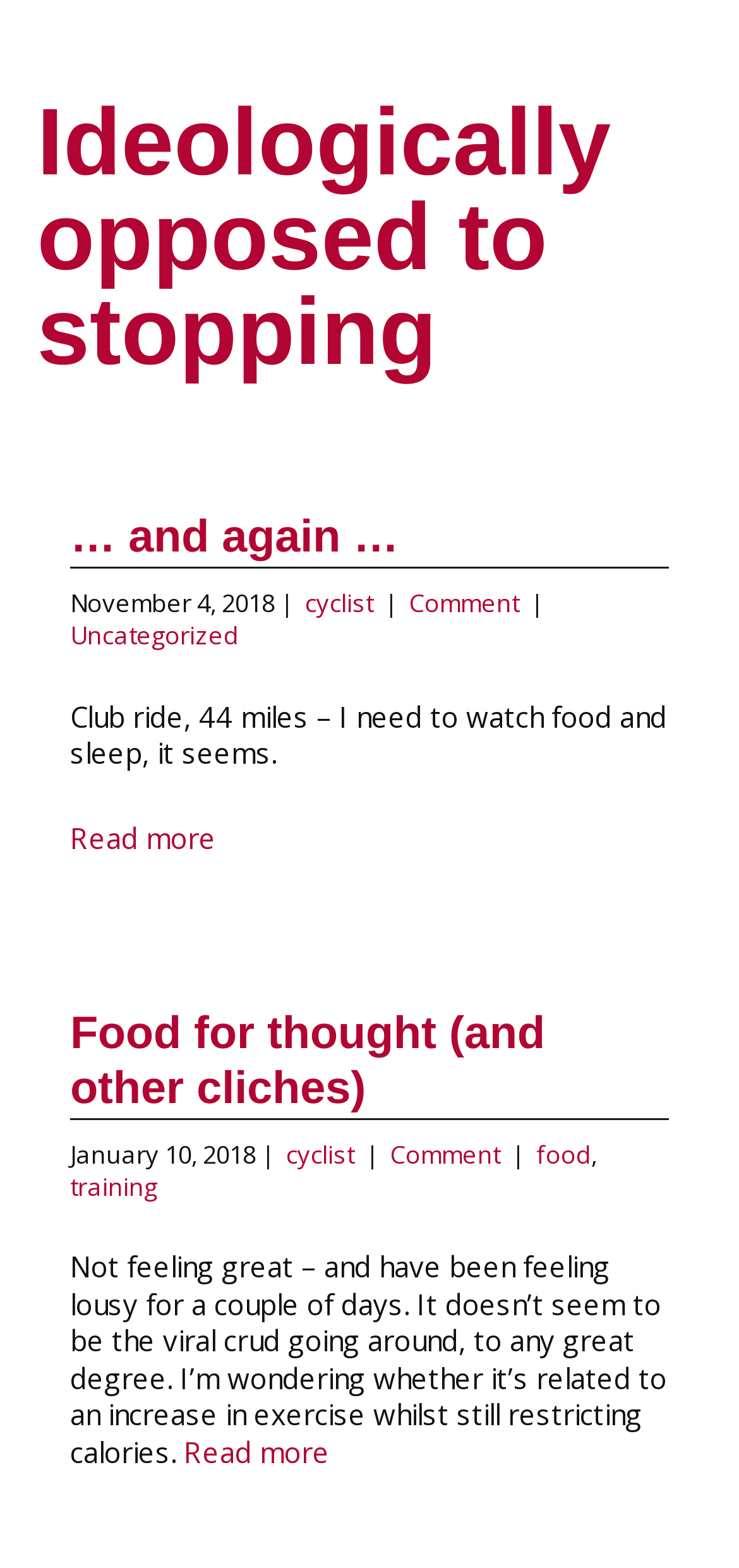Find the bounding box coordinates for the element described here: "Read more".

[0.249, 0.914, 0.446, 0.938]